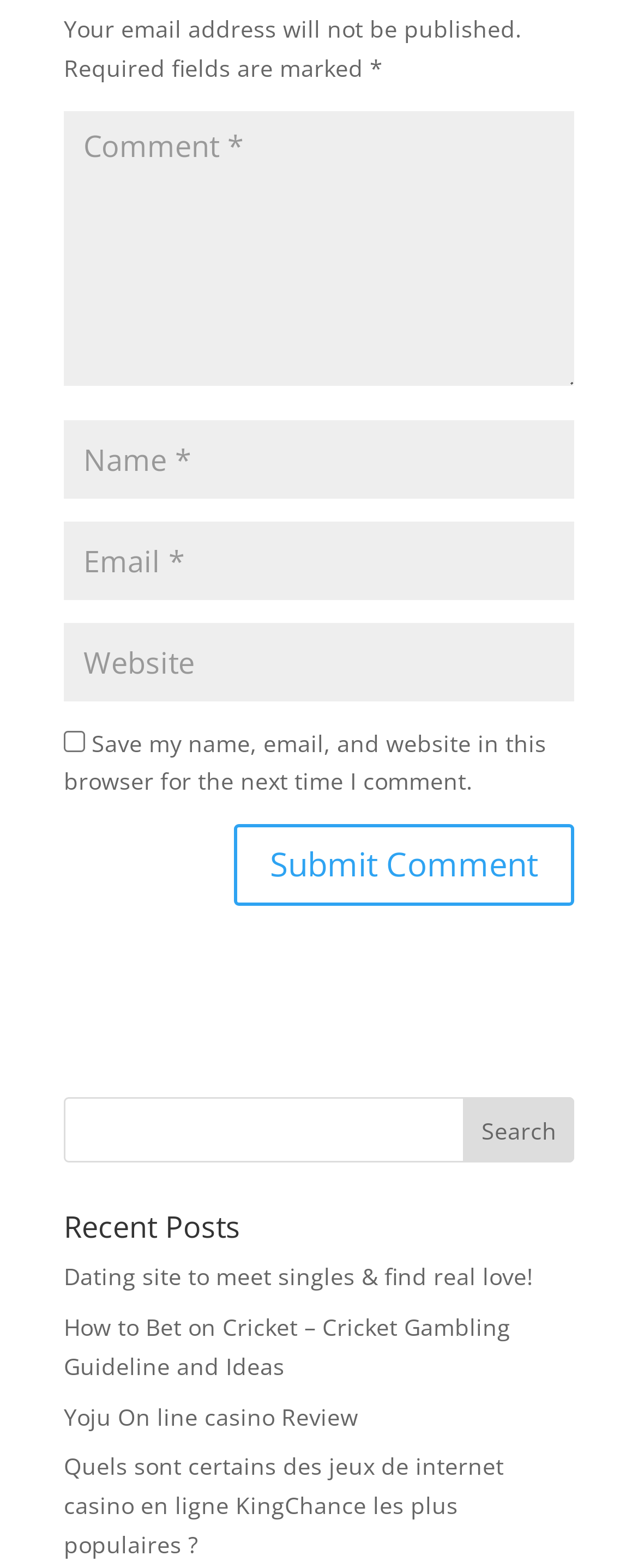Determine the bounding box coordinates of the target area to click to execute the following instruction: "Submit a comment."

[0.367, 0.557, 0.9, 0.609]